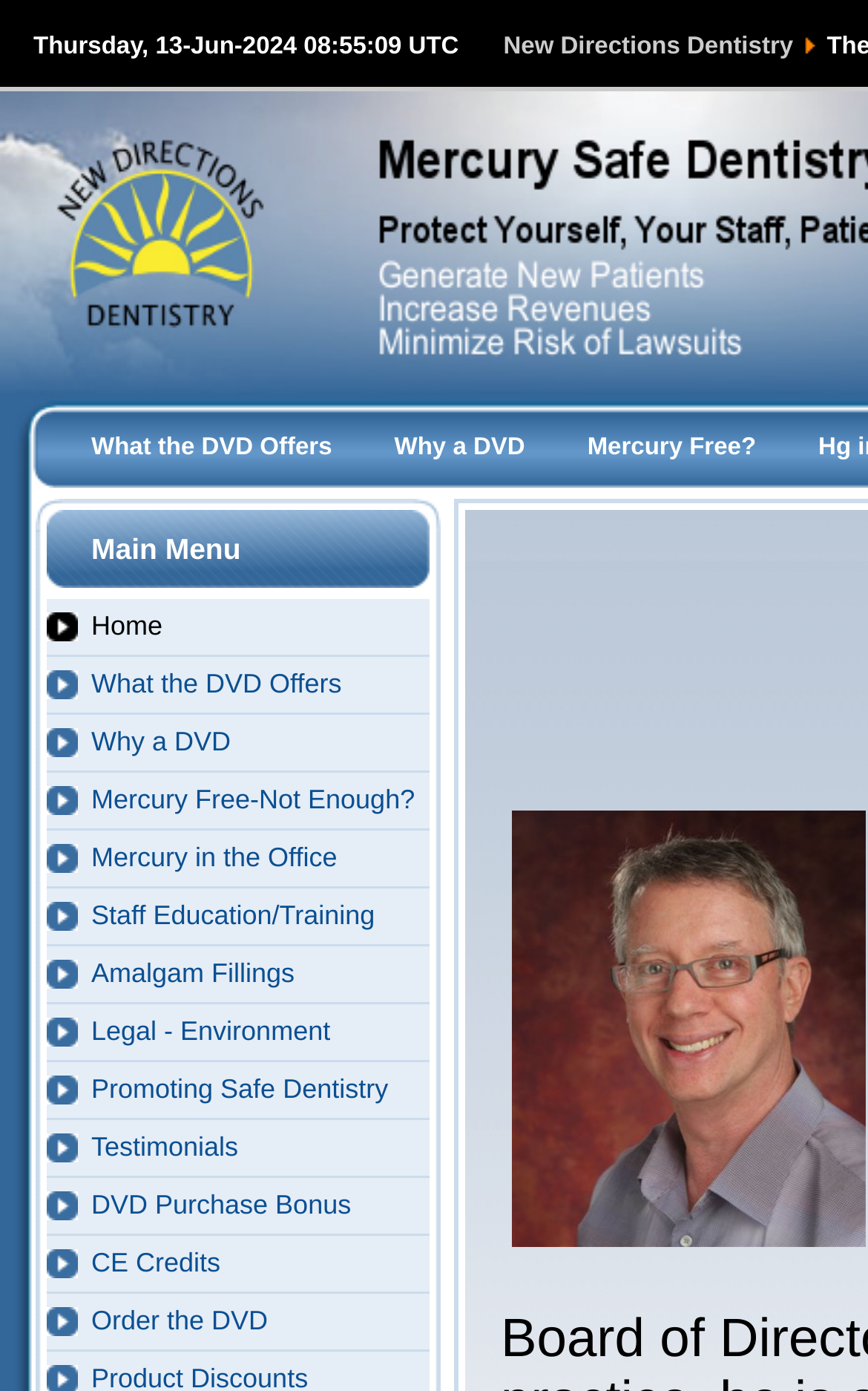How many links are under the 'Main Menu' category?
Refer to the image and provide a one-word or short phrase answer.

13